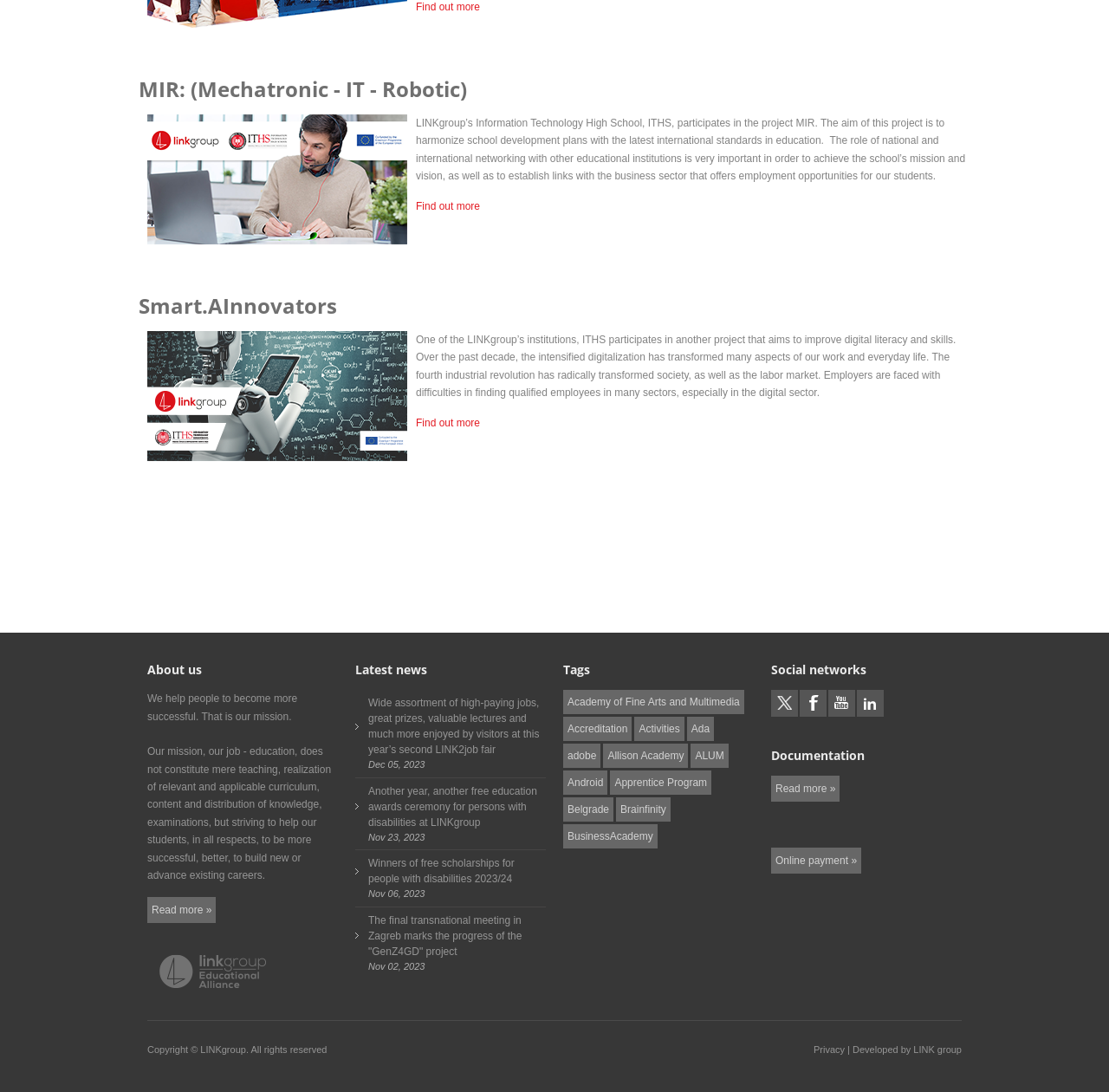What is the year mentioned in the copyright information?
Based on the screenshot, respond with a single word or phrase.

2023